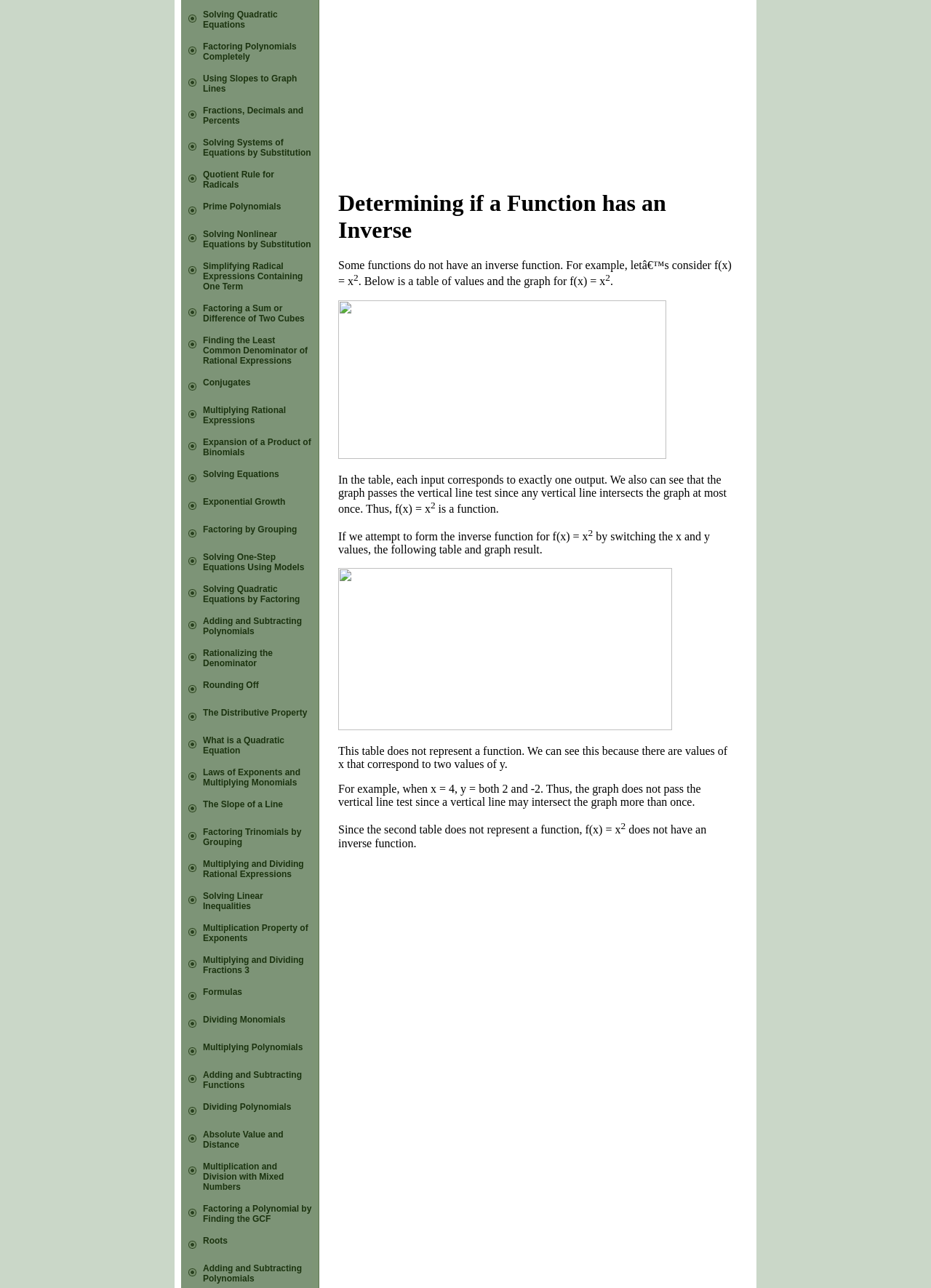Please find the bounding box coordinates of the clickable region needed to complete the following instruction: "Click on the 'ABOUT US' link". The bounding box coordinates must consist of four float numbers between 0 and 1, i.e., [left, top, right, bottom].

None